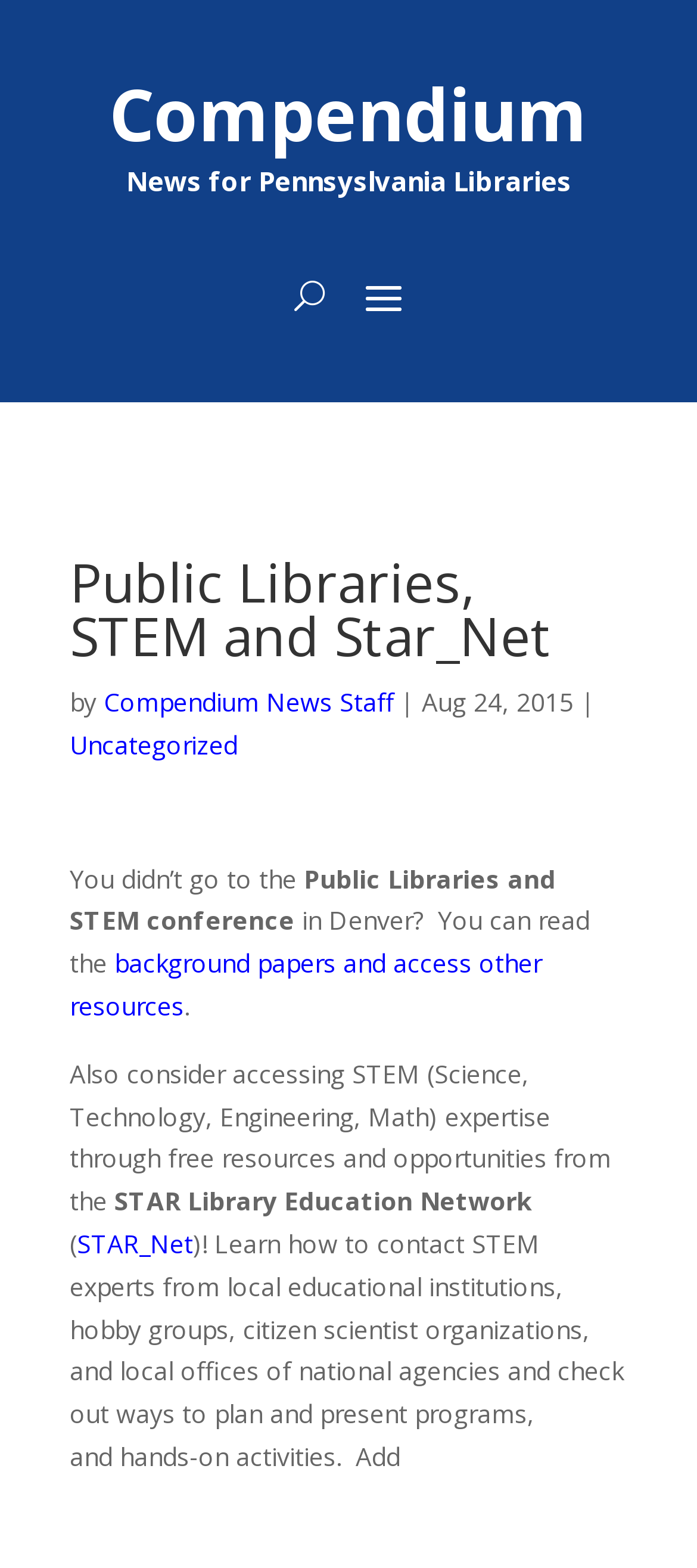Offer a meticulous description of the webpage's structure and content.

The webpage is about Public Libraries, STEM, and Star_Net, with a focus on Compendium. At the top, there is a heading that reads "Compendium" and another heading below it that says "News for Pennsyslvania Libraries". 

On the top-right side, there is a button labeled "U". Below the headings, there is an article that takes up most of the page. The article has a heading "Public Libraries, STEM and Star_Net" at the top, followed by the author's name "Compendium News Staff" and the date "Aug 24, 2015". 

The article's content is divided into paragraphs. The first paragraph starts with "You didn’t go to the Public Libraries and STEM conference in Denver? You can read the background papers and access other resources." The second paragraph discusses accessing STEM expertise through free resources and opportunities from the STAR Library Education Network. 

There are several links within the article, including "Uncategorized", "background papers and access other resources", "STAR_Net", and others. The links and text are arranged in a clear and readable format, making it easy to navigate the content.